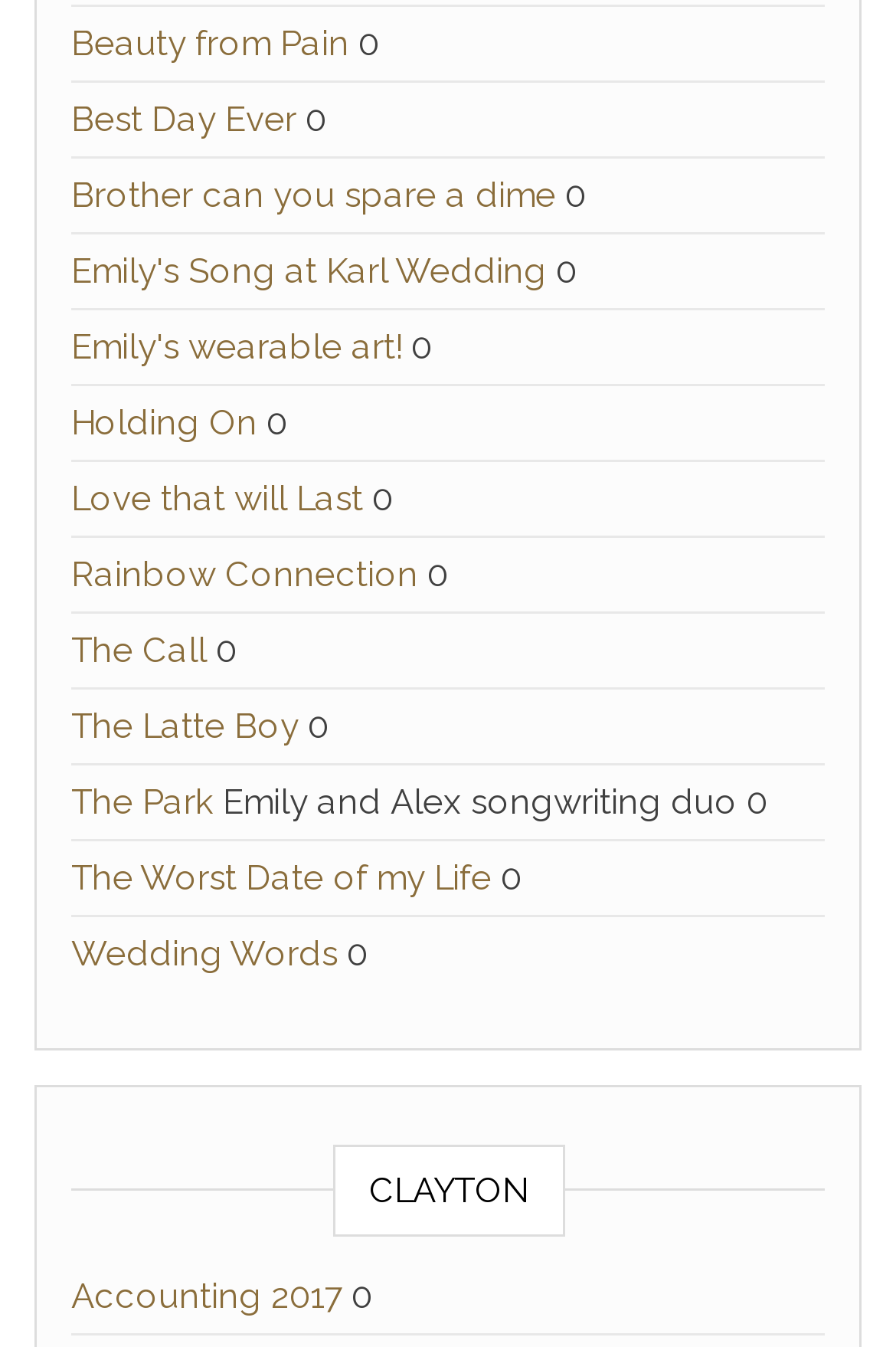Please find and report the bounding box coordinates of the element to click in order to perform the following action: "visit 'Emily's Song at Karl Wedding'". The coordinates should be expressed as four float numbers between 0 and 1, in the format [left, top, right, bottom].

[0.079, 0.186, 0.61, 0.217]